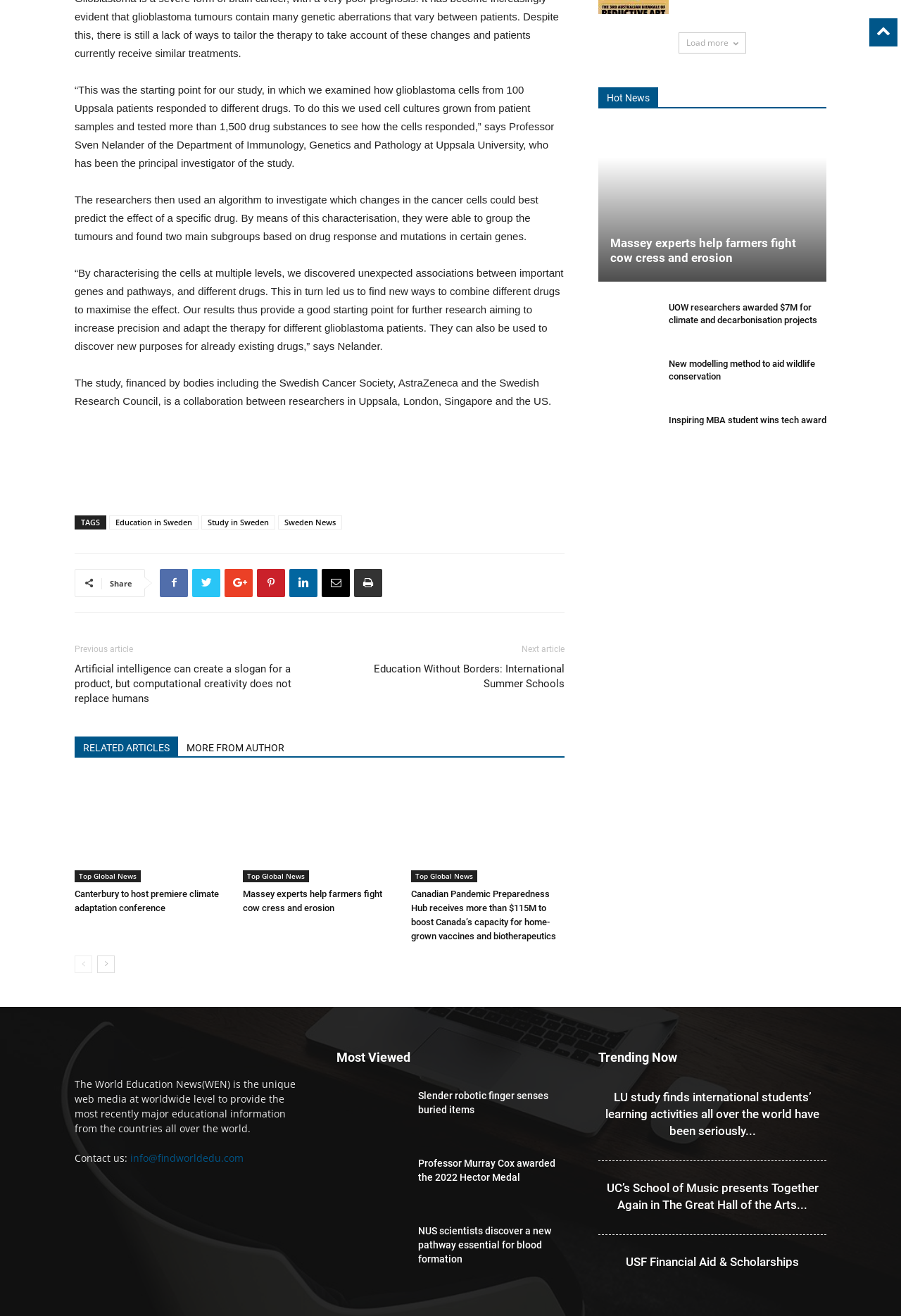Could you provide the bounding box coordinates for the portion of the screen to click to complete this instruction: "Read more about glioblastoma cells"?

[0.083, 0.063, 0.615, 0.128]